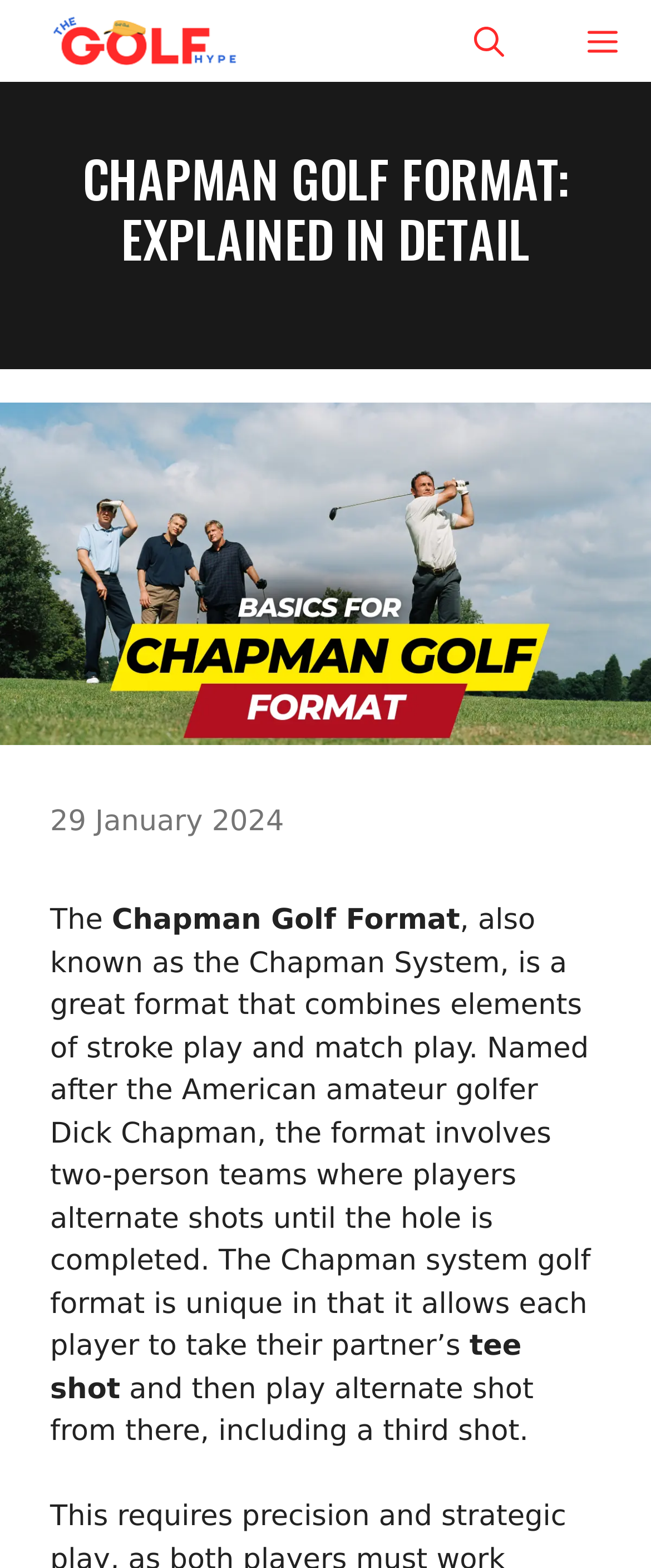What is the Chapman Golf Format also known as?
Answer with a single word or phrase by referring to the visual content.

Chapman System